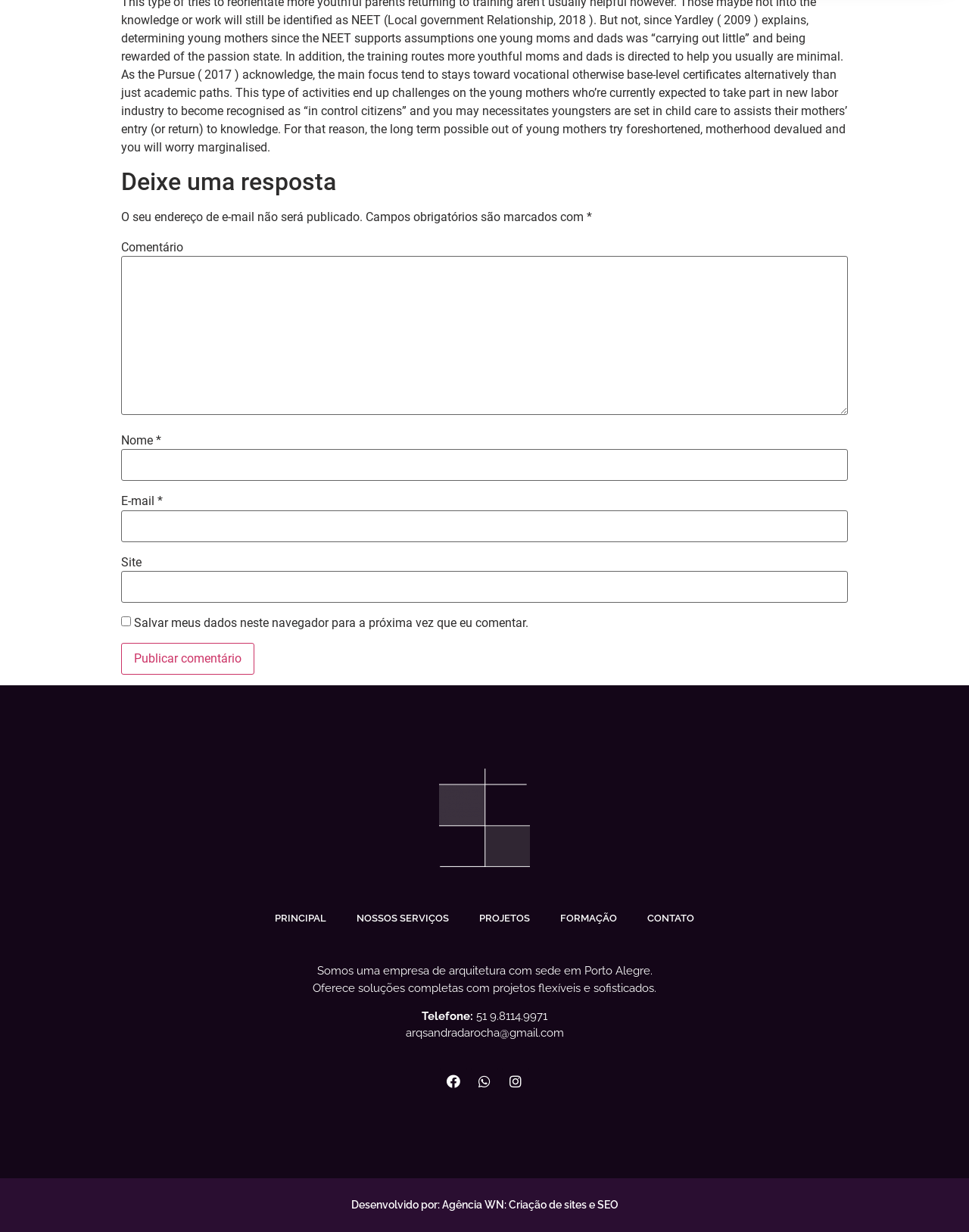Locate the bounding box coordinates of the element I should click to achieve the following instruction: "Enter a comment".

[0.125, 0.208, 0.875, 0.337]